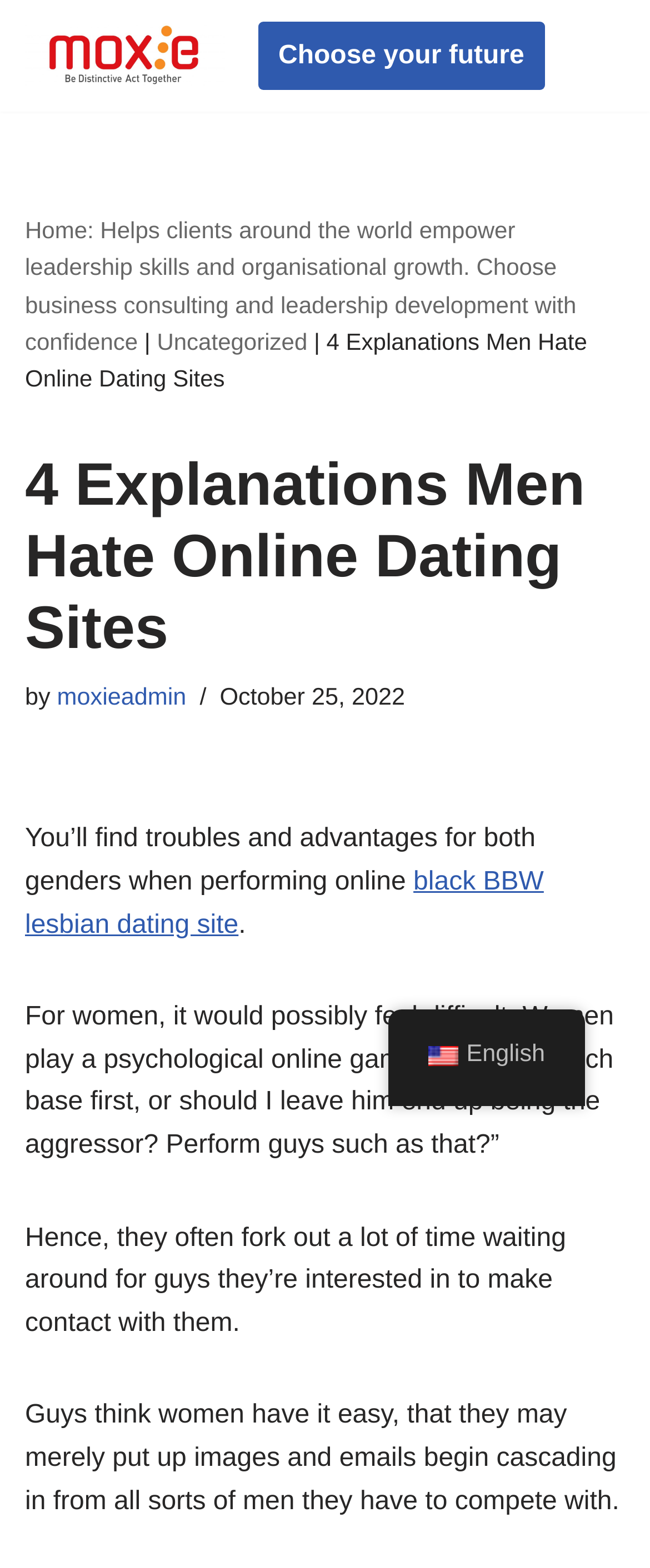Given the element description, predict the bounding box coordinates in the format (top-left x, top-left y, bottom-right x, bottom-right y), using floating point numbers between 0 and 1: Uncategorized

[0.241, 0.209, 0.473, 0.226]